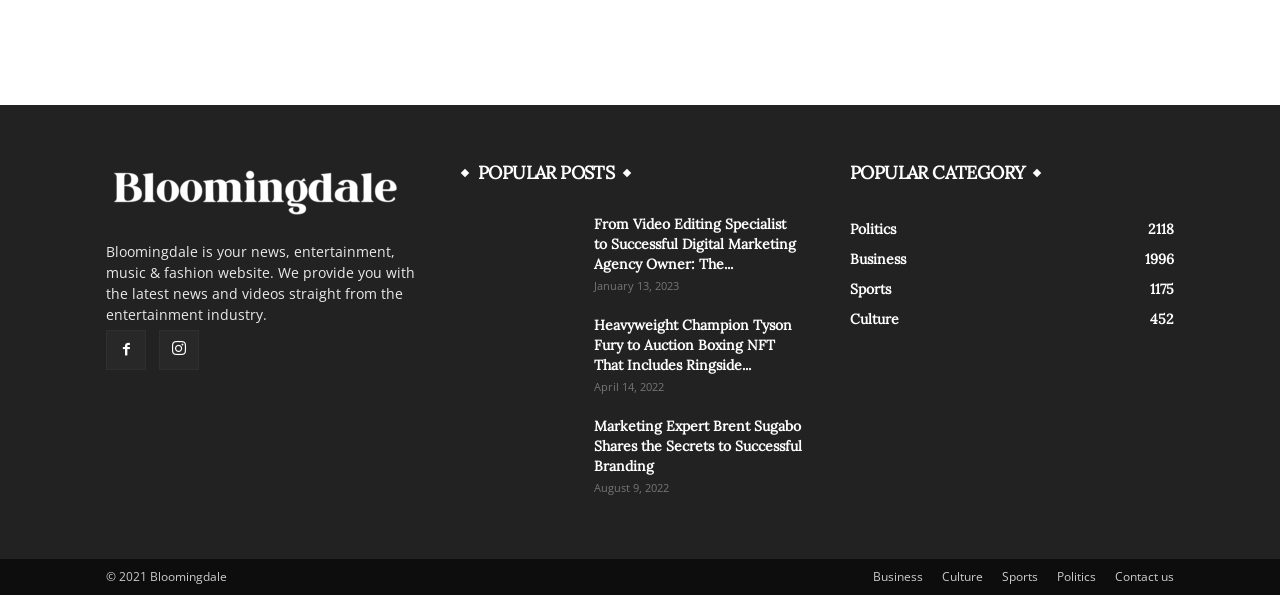What is the date of the first popular post?
Answer the question with a thorough and detailed explanation.

The date of the first popular post can be found in the time element with the text 'January 13, 2023', which corresponds to the link 'From Video Editing Specialist to Successful Digital Marketing Agency Owner: The Story of Erik Villa'.